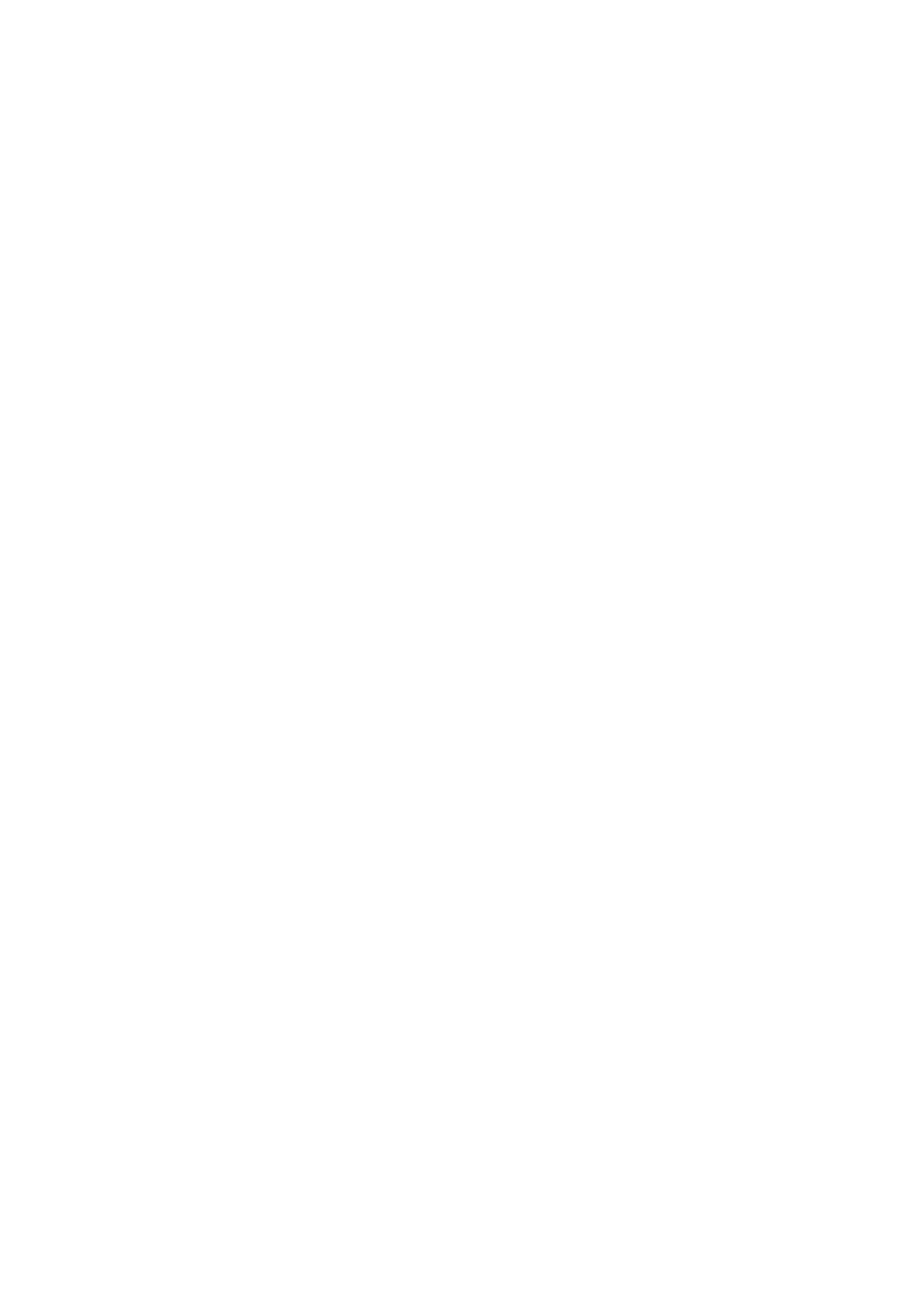What is the name of the company mentioned at the bottom of the webpage?
Use the image to give a comprehensive and detailed response to the question.

The name of the company mentioned at the bottom of the webpage is 'Addison', which is part of SiaXperience as indicated by the link 'Addison PART OF SIAXPERIENCE'.